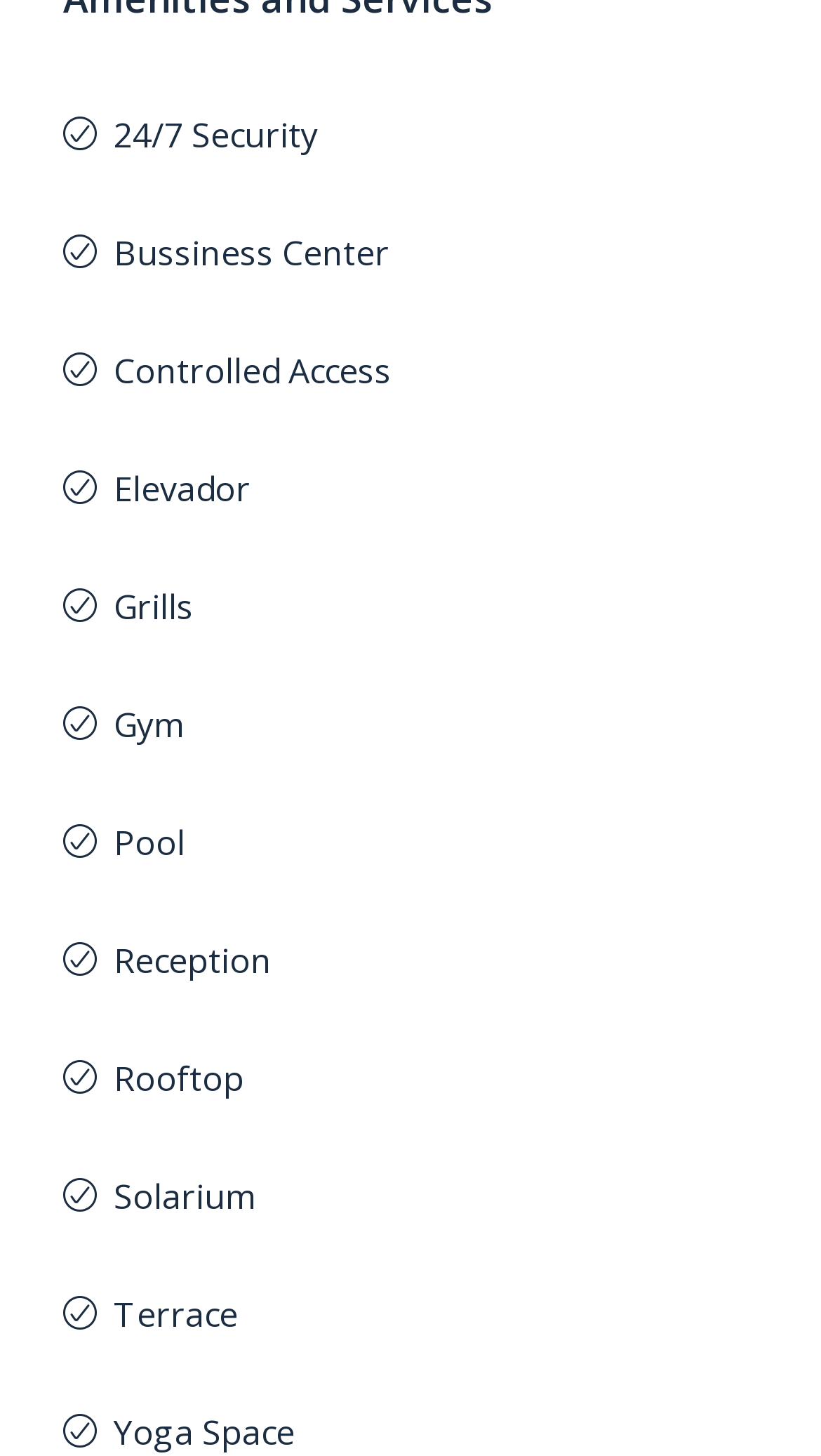What is the first amenity listed?
Using the image, give a concise answer in the form of a single word or short phrase.

24/7 Security